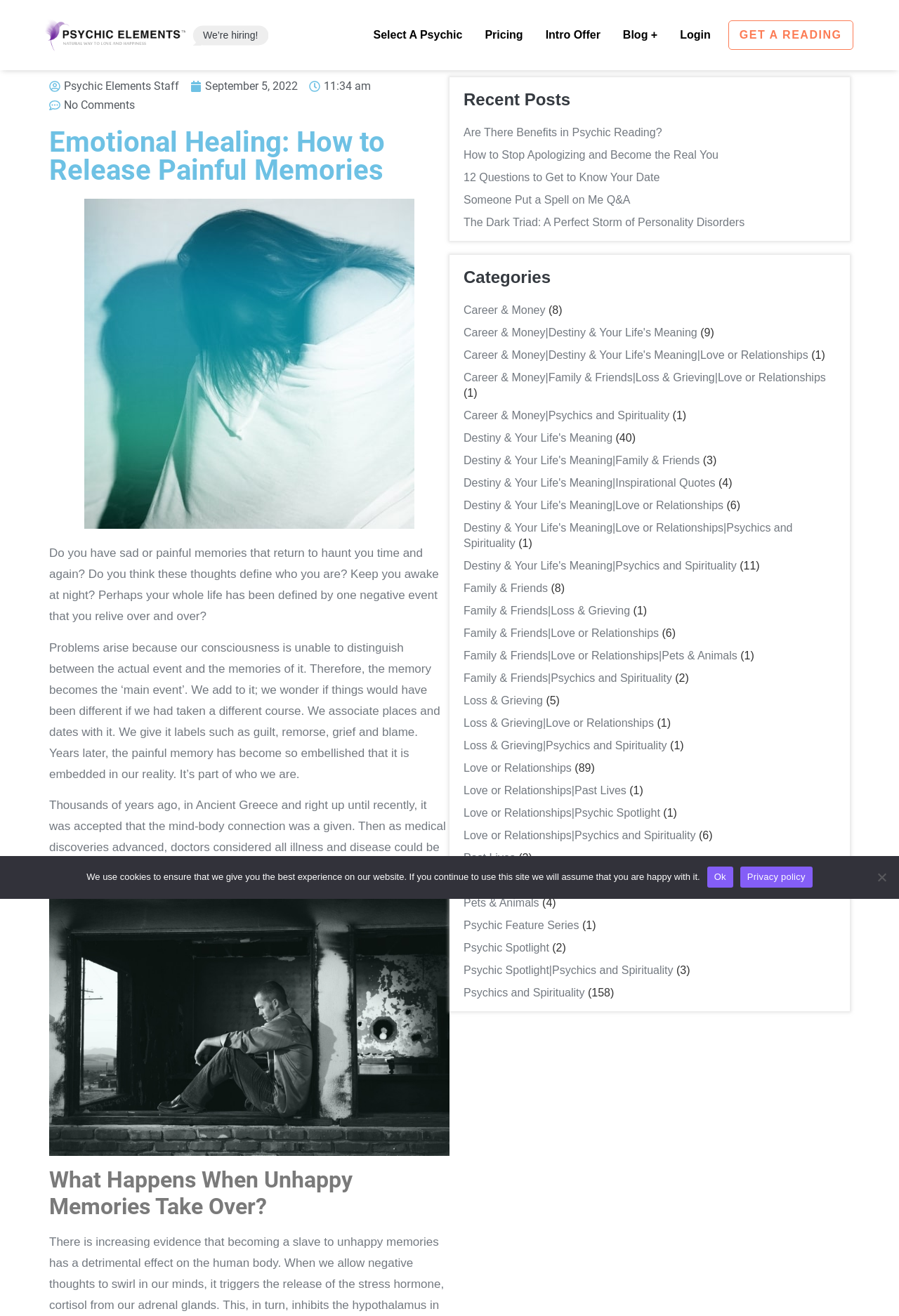Please locate the clickable area by providing the bounding box coordinates to follow this instruction: "Click on the 'GET A READING' button".

[0.81, 0.015, 0.949, 0.038]